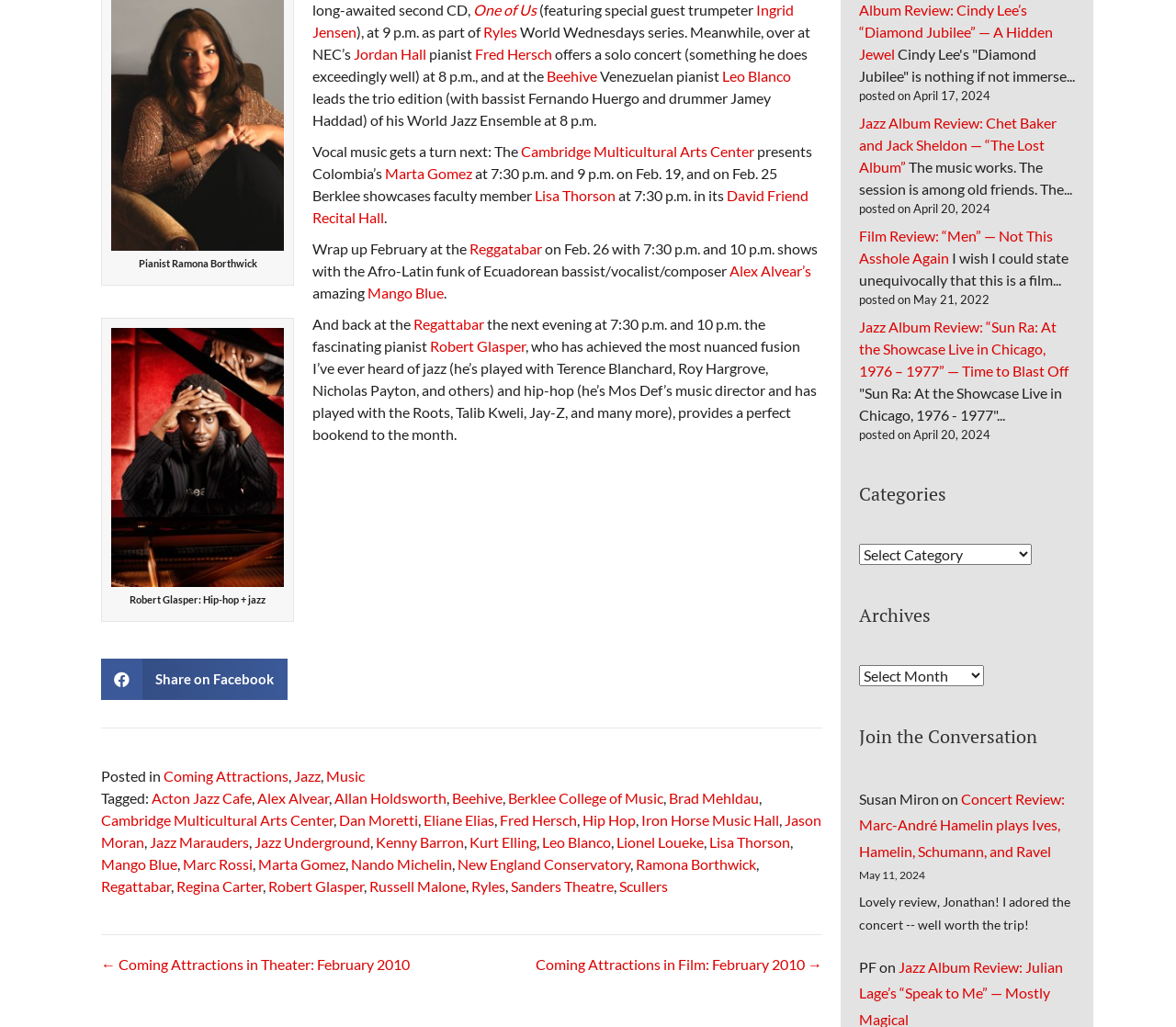Determine the bounding box coordinates of the clickable region to carry out the instruction: "Learn more about the Afro-Latin funk of Ecuadorean bassist/vocalist/composer Alex Alvear".

[0.62, 0.255, 0.69, 0.272]